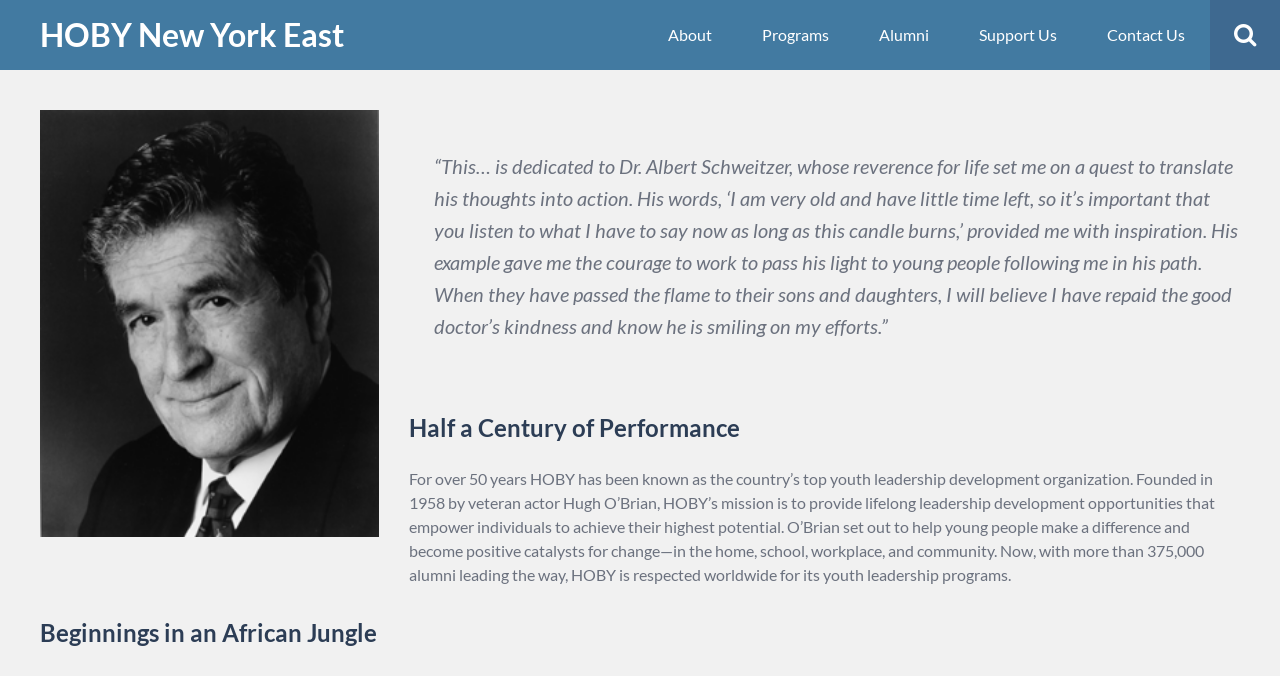Based on the image, please elaborate on the answer to the following question:
Who founded HOBY?

I found the answer by reading the text in the blockquote element, which mentions Hugh O'Brian as the founder of HOBY.